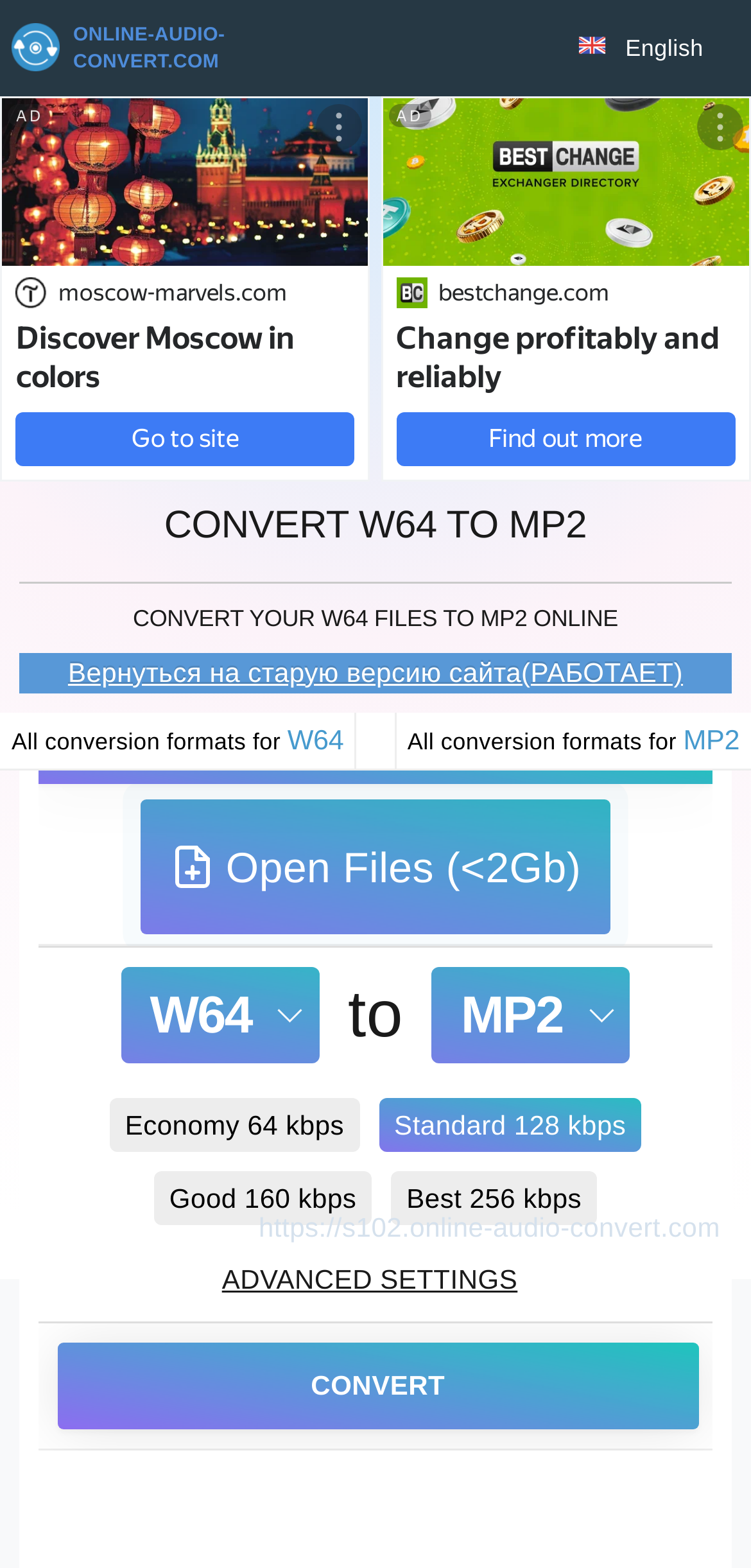Determine the bounding box for the UI element described here: "All conversion formats for mp2".

[0.525, 0.454, 1.0, 0.491]